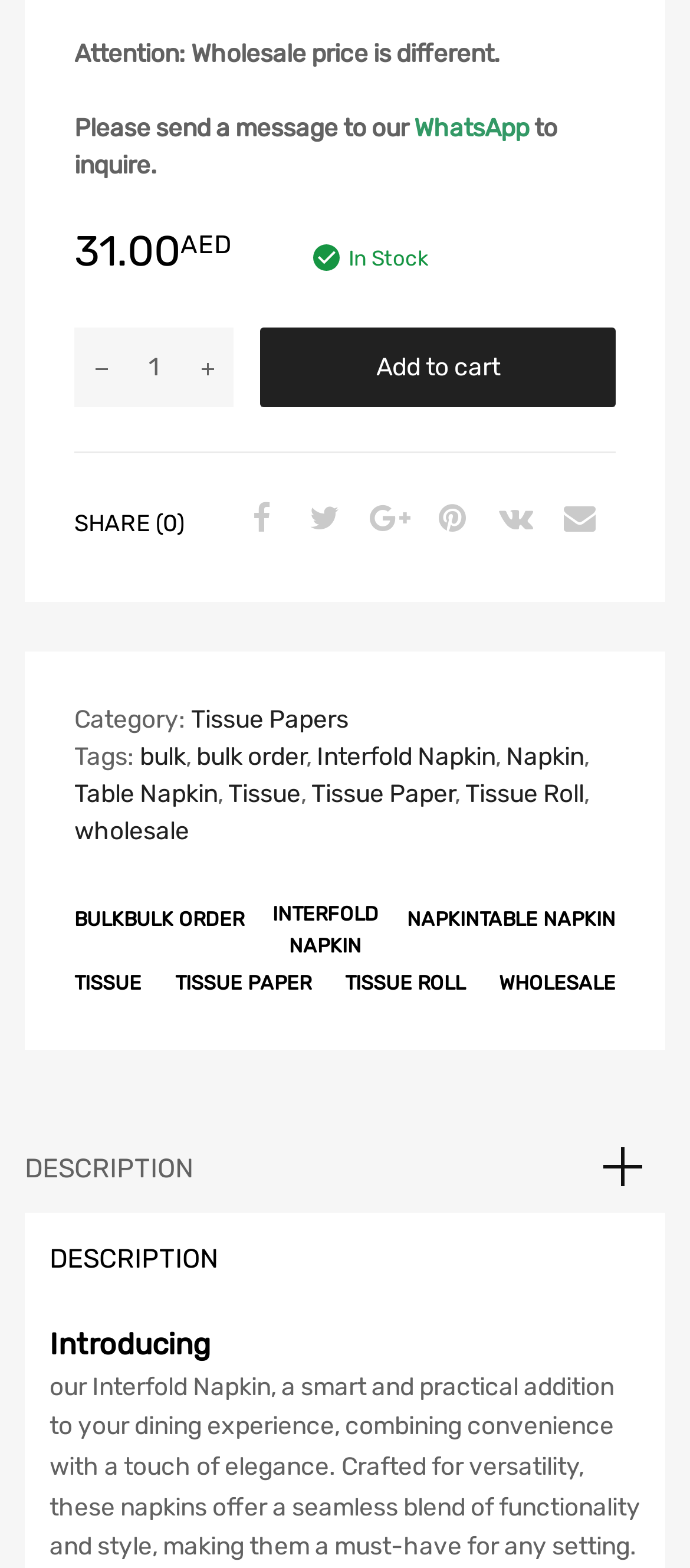Kindly respond to the following question with a single word or a brief phrase: 
What is the category of the product?

Tissue Papers